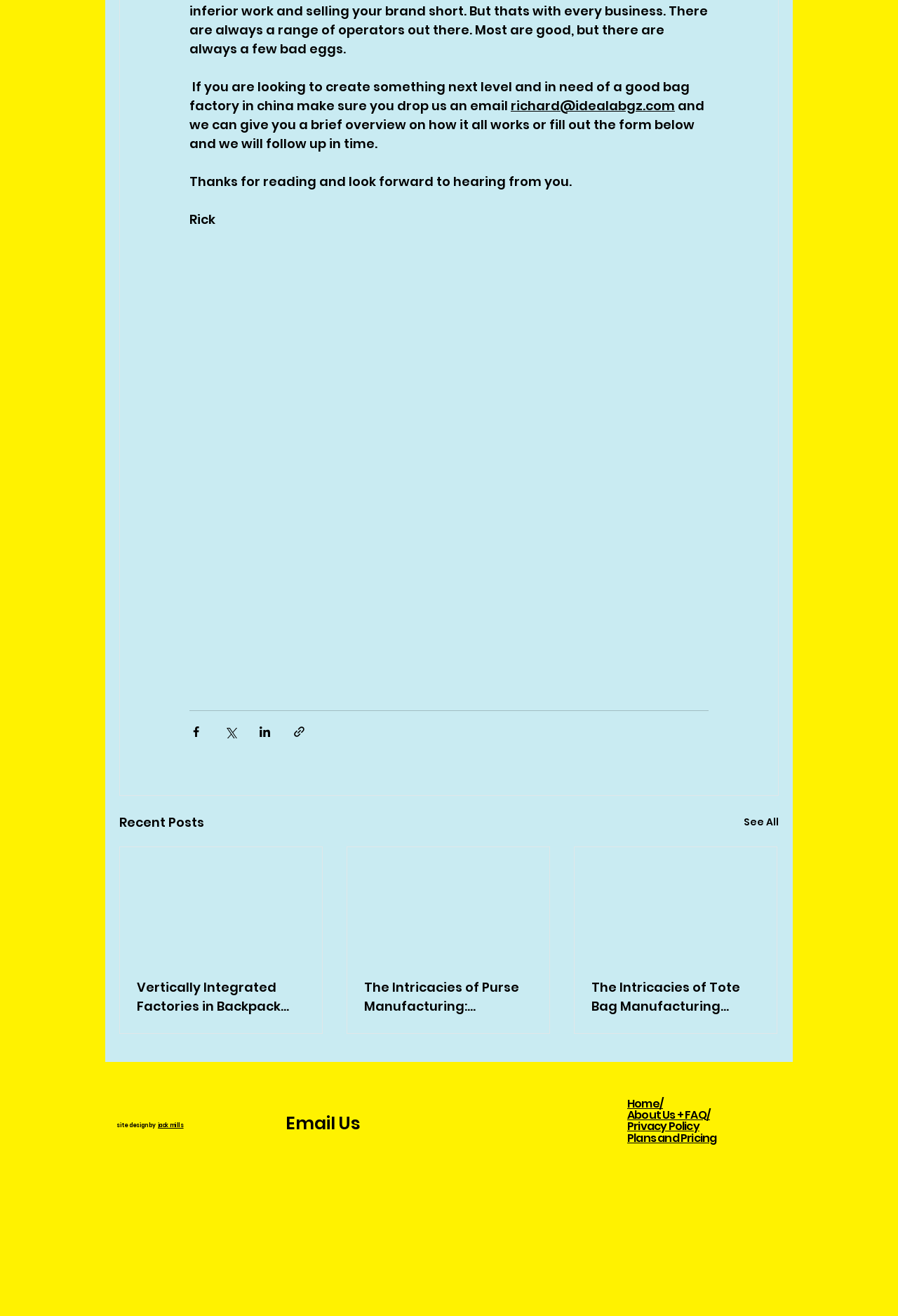Please find the bounding box coordinates of the section that needs to be clicked to achieve this instruction: "Visit the Home page".

[0.698, 0.834, 0.738, 0.843]